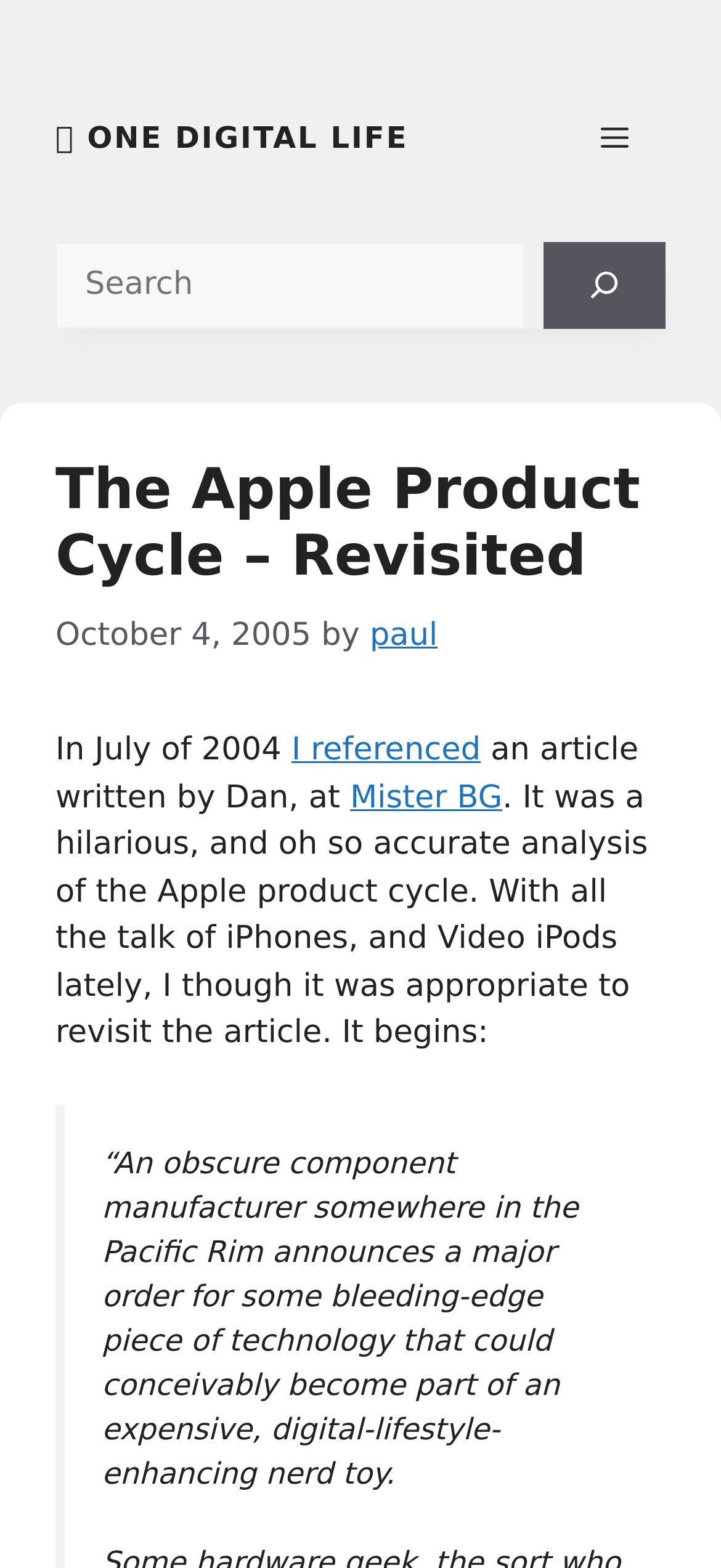What is the date of the current article?
Using the information from the image, provide a comprehensive answer to the question.

The date of the article can be found in the article's metadata, which is located below the article's title. The text 'October 4, 2005' indicates the date the article was published.